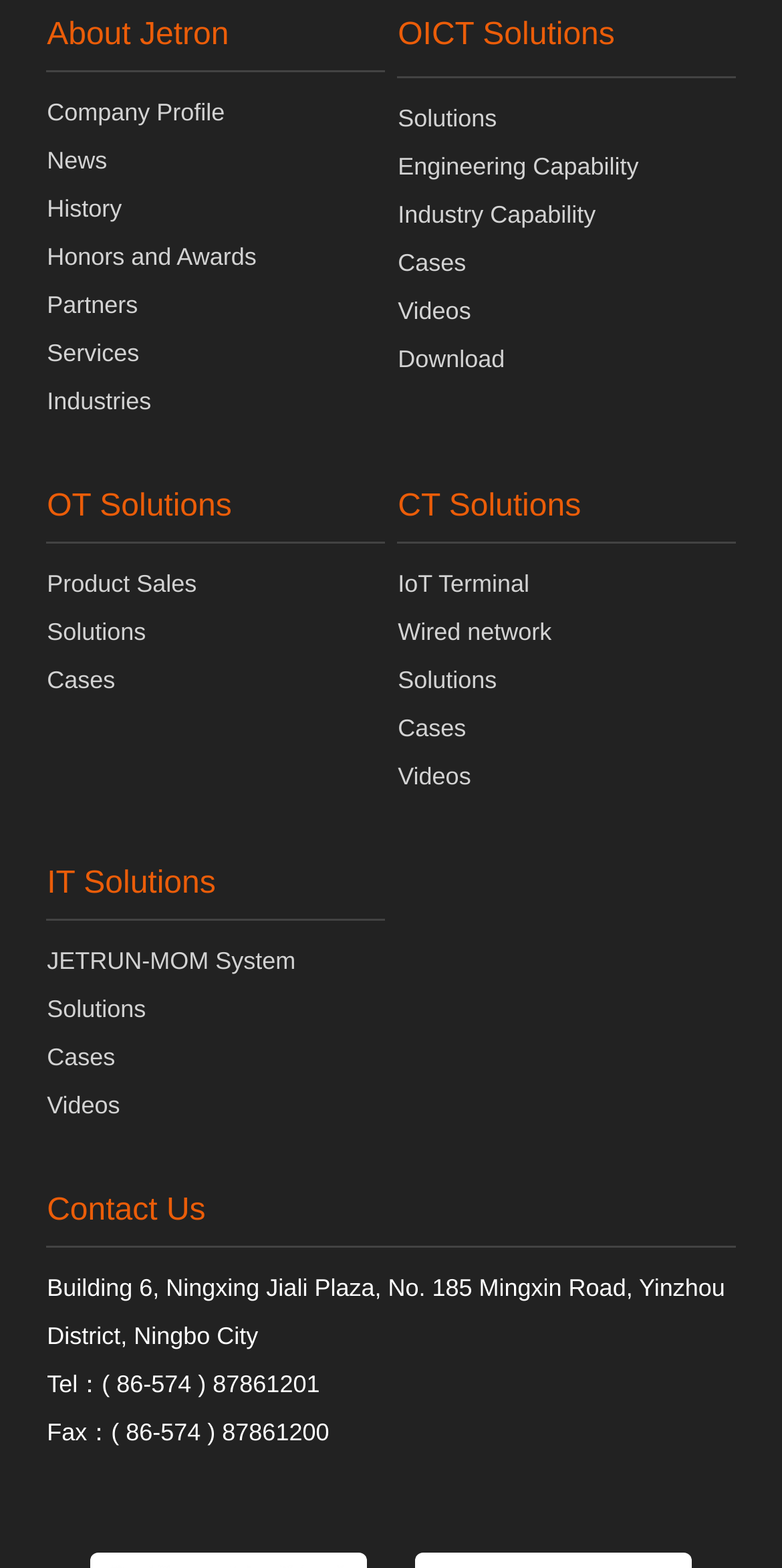How many main sections are there?
Using the visual information, reply with a single word or short phrase.

3